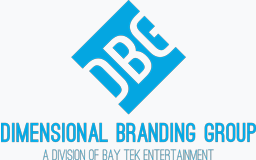What is the full name of the organization?
Based on the image, answer the question with a single word or brief phrase.

DIMENSIONAL BRANDING GROUP